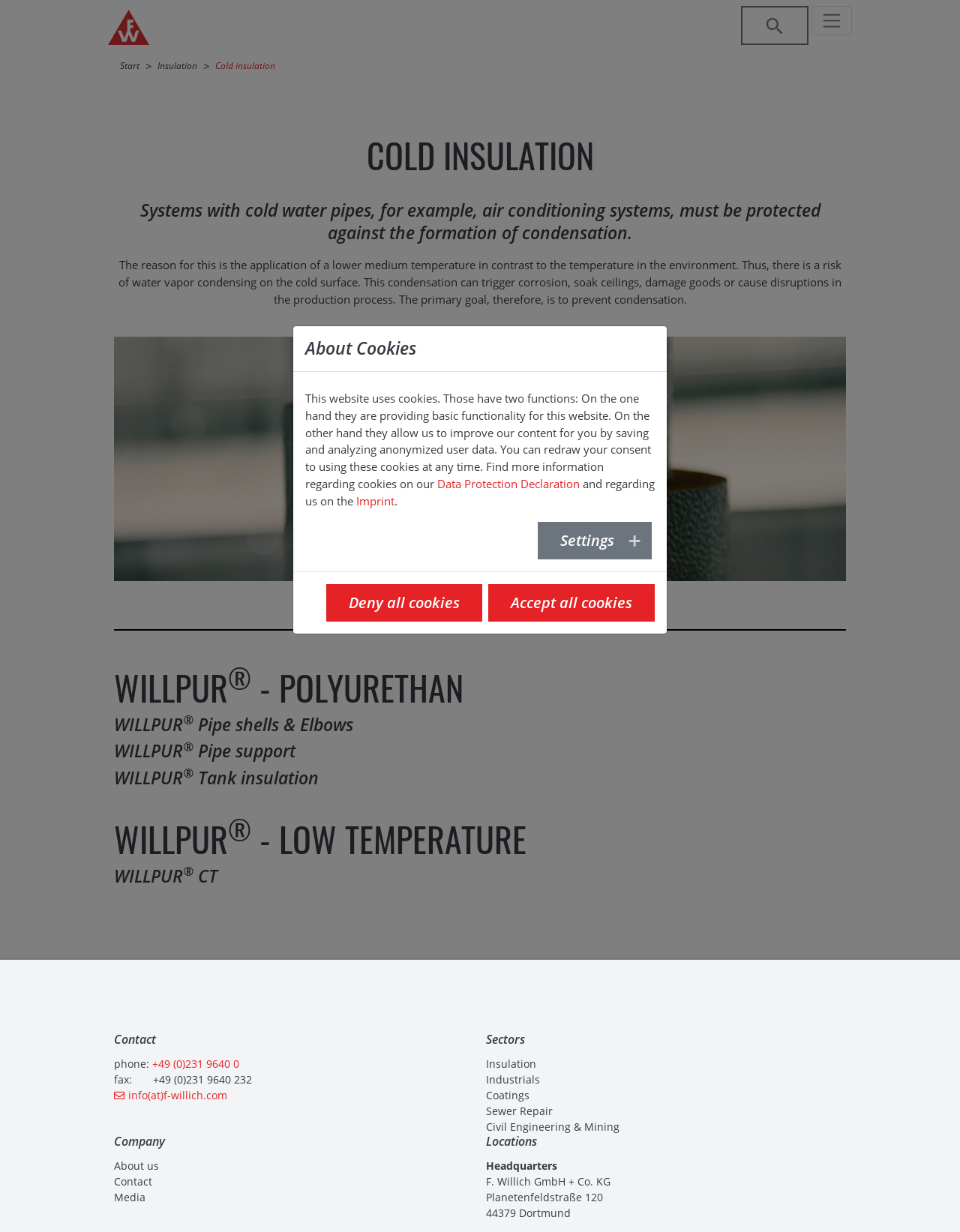Given the element description Sewer Repair, specify the bounding box coordinates of the corresponding UI element in the format (top-left x, top-left y, bottom-right x, bottom-right y). All values must be between 0 and 1.

[0.506, 0.896, 0.576, 0.909]